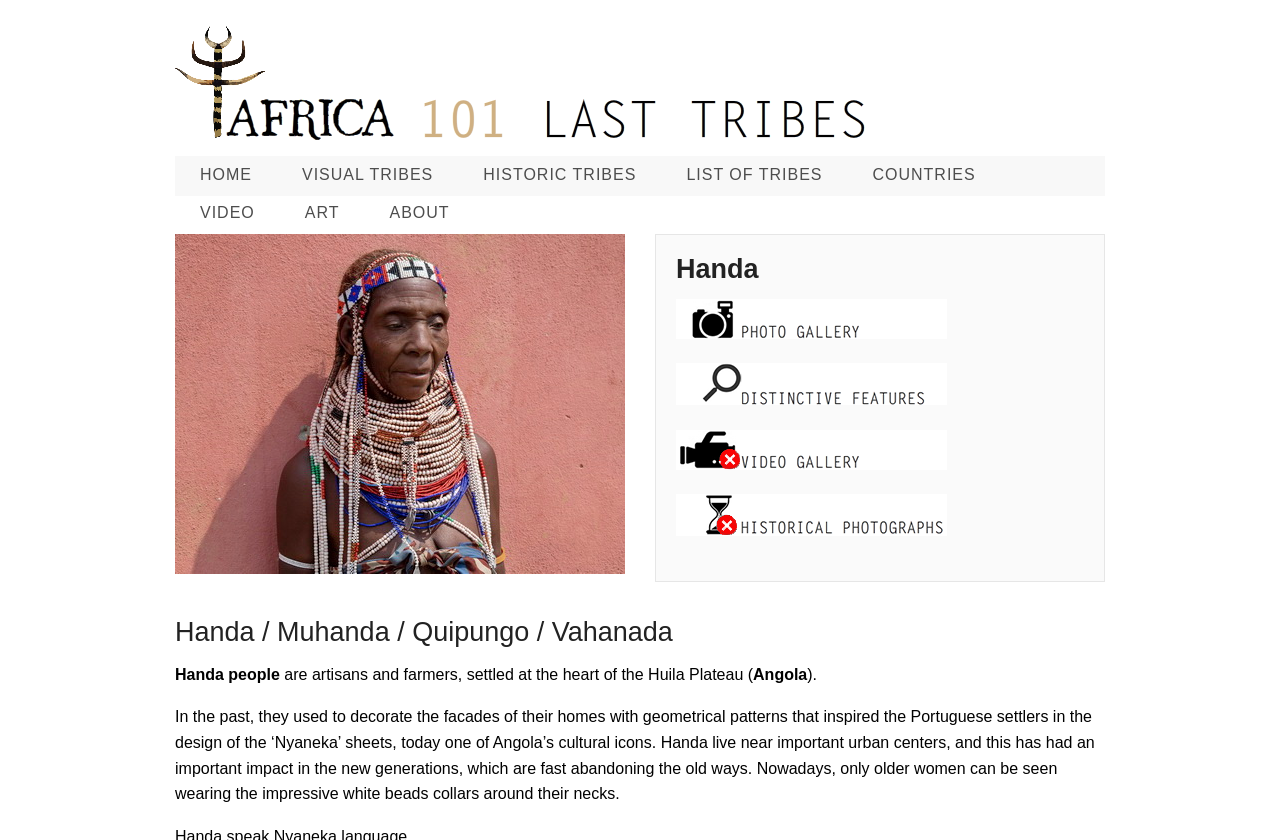Respond to the question below with a concise word or phrase:
What is the region where the Handa people are settled?

Huila Plateau